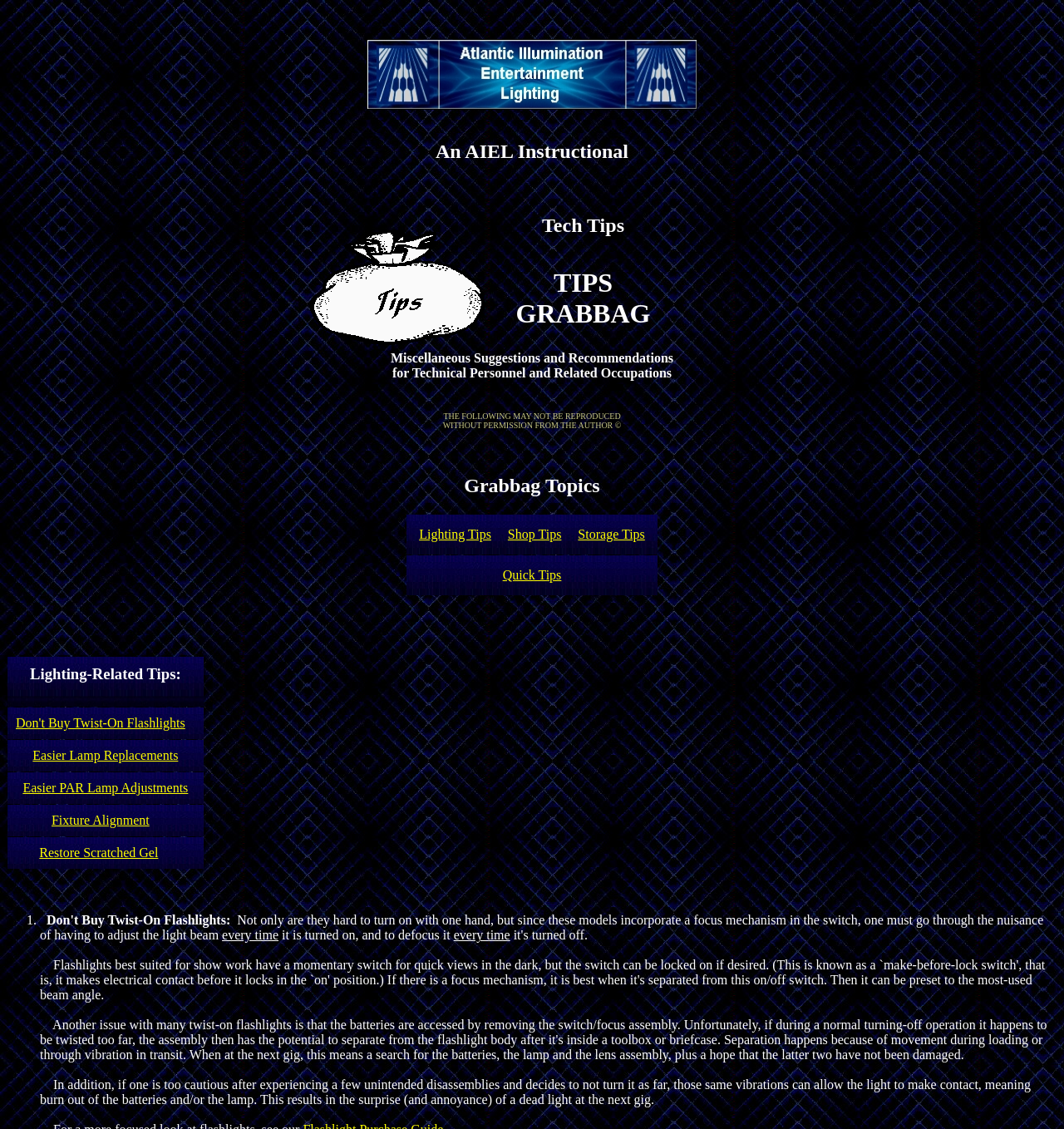Determine the bounding box coordinates of the clickable element to complete this instruction: "Click on Don't Buy Twist-On Flashlights". Provide the coordinates in the format of four float numbers between 0 and 1, [left, top, right, bottom].

[0.015, 0.634, 0.174, 0.647]